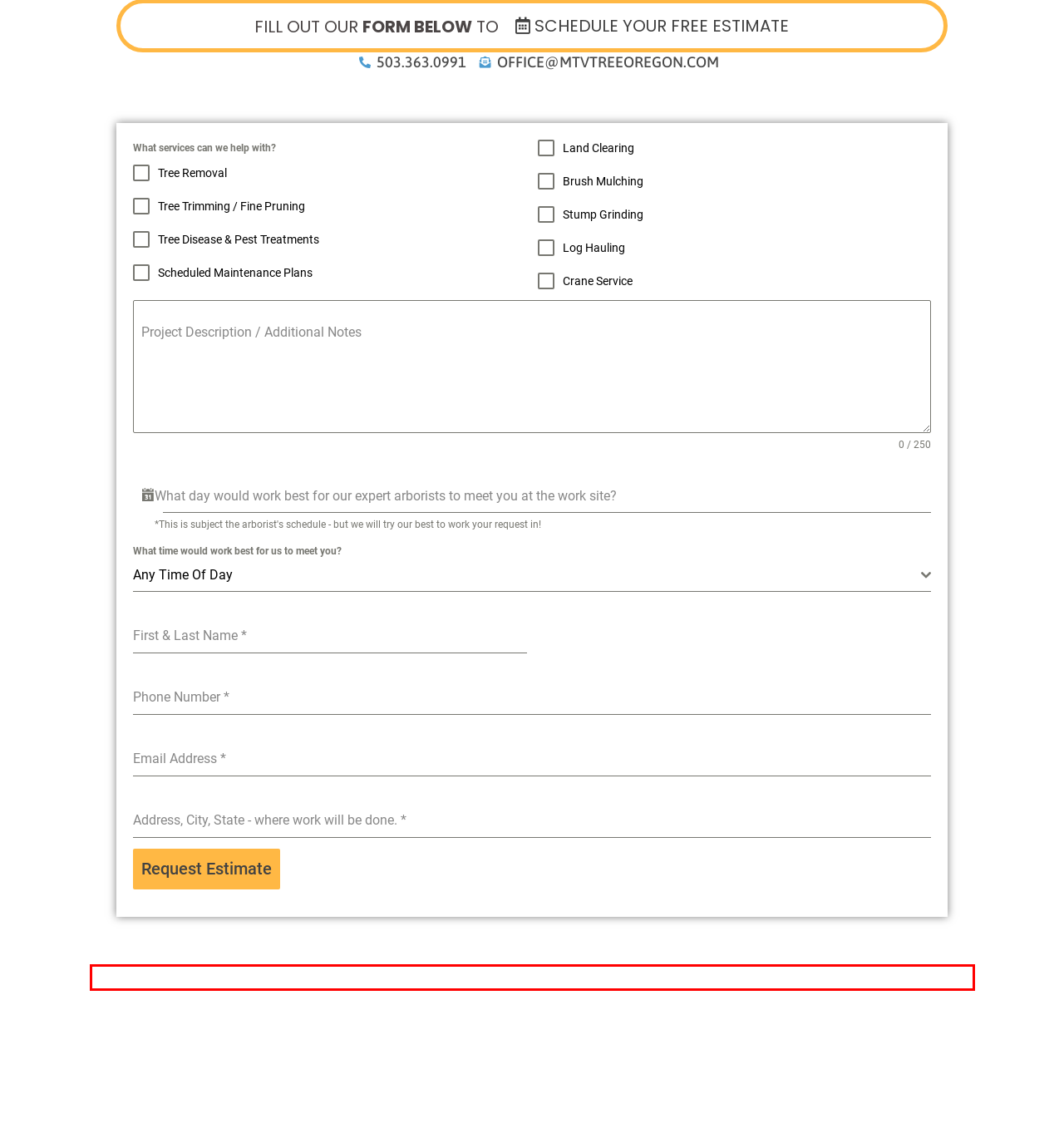Please identify the text within the red rectangular bounding box in the provided webpage screenshot.

Hire a reliable tree service near you based in Salem Oregon & Portland Oregon. We also proudly service all of the Willamette Valley